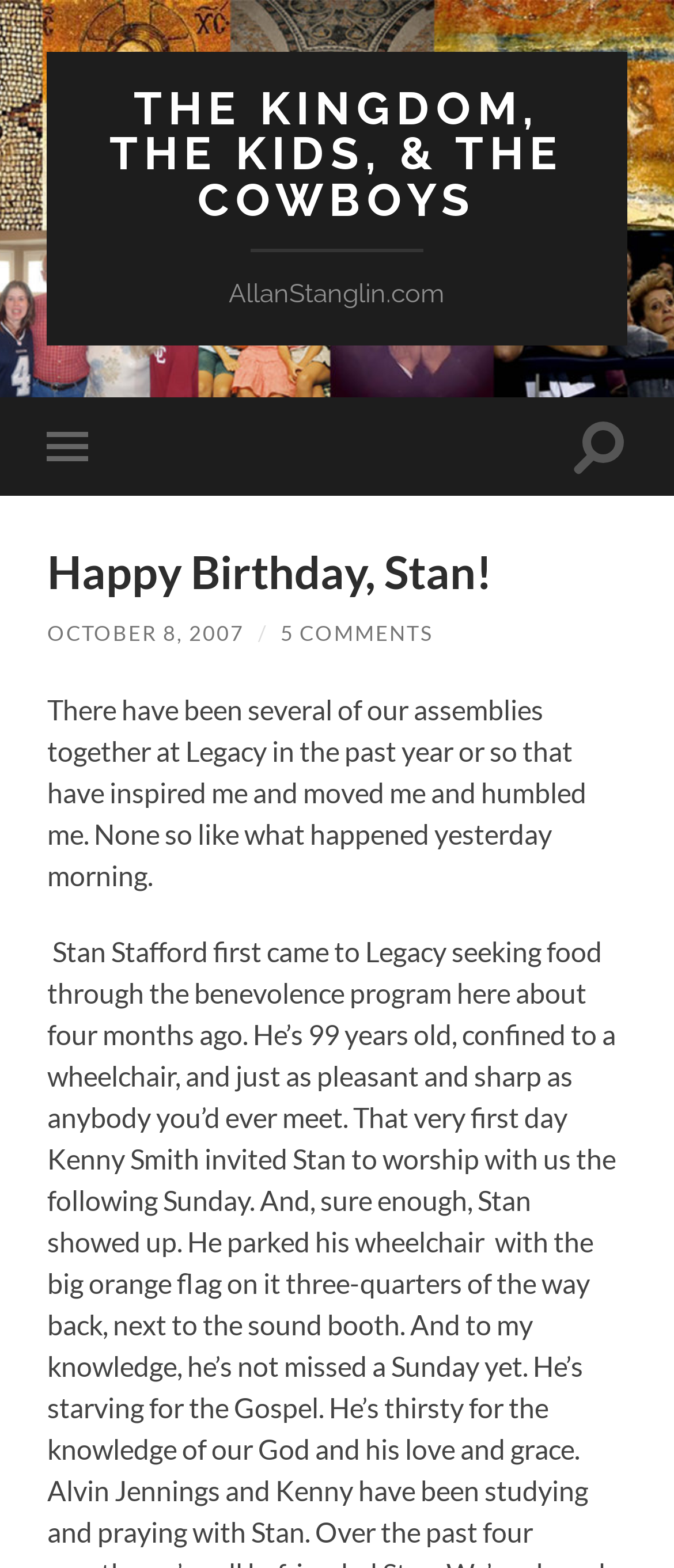What is the purpose of the button at the top left?
Using the image as a reference, give an elaborate response to the question.

I found the purpose of the button by looking at the button element 'Toggle mobile menu' located at the top left of the webpage, which is a common location for mobile menu toggles.